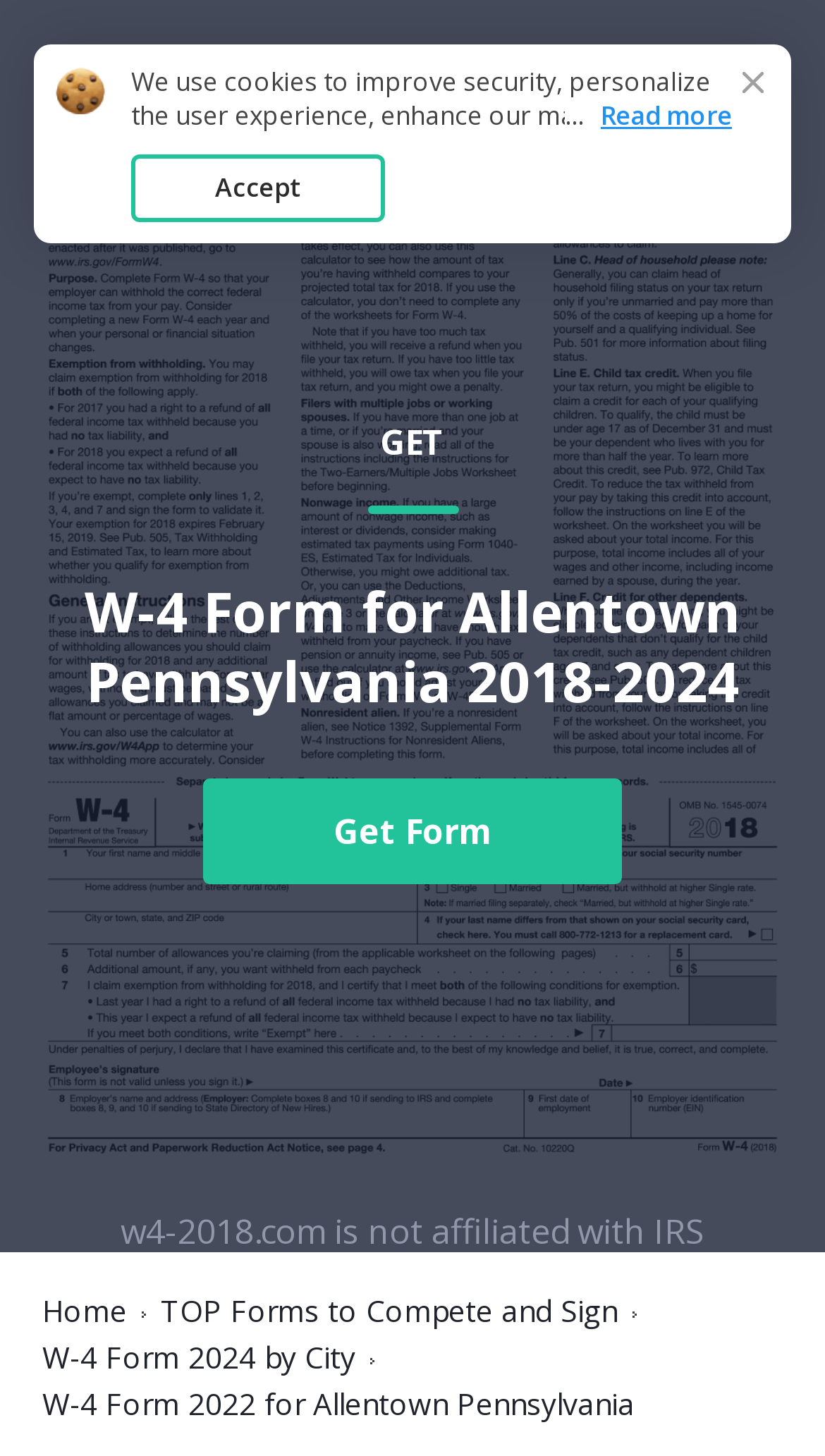Please provide a brief answer to the question using only one word or phrase: 
What is the alternative action provided for users who want to get a W-4 form?

Get Form